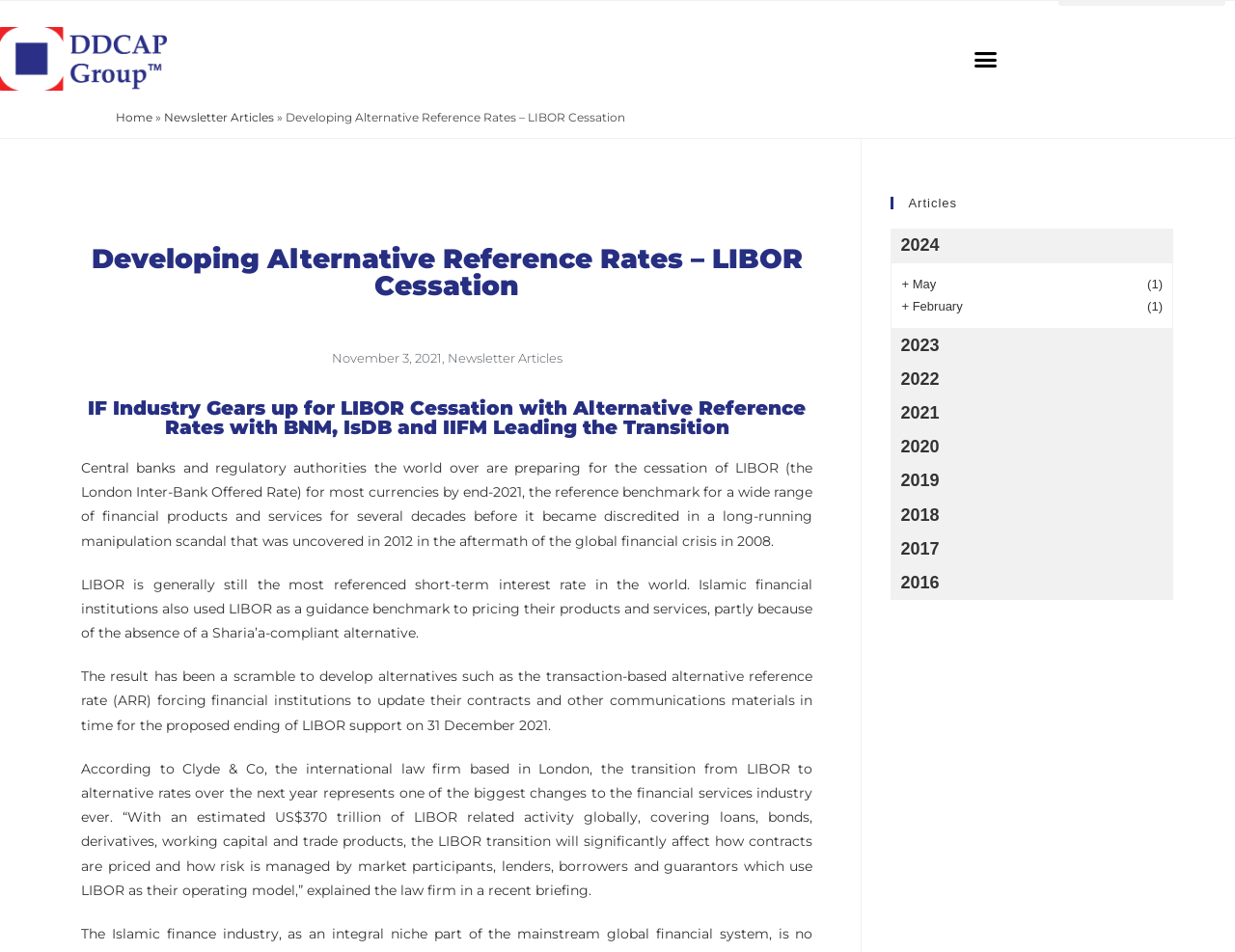Please specify the bounding box coordinates of the clickable region necessary for completing the following instruction: "Browse articles from '2021'". The coordinates must consist of four float numbers between 0 and 1, i.e., [left, top, right, bottom].

[0.721, 0.416, 0.95, 0.452]